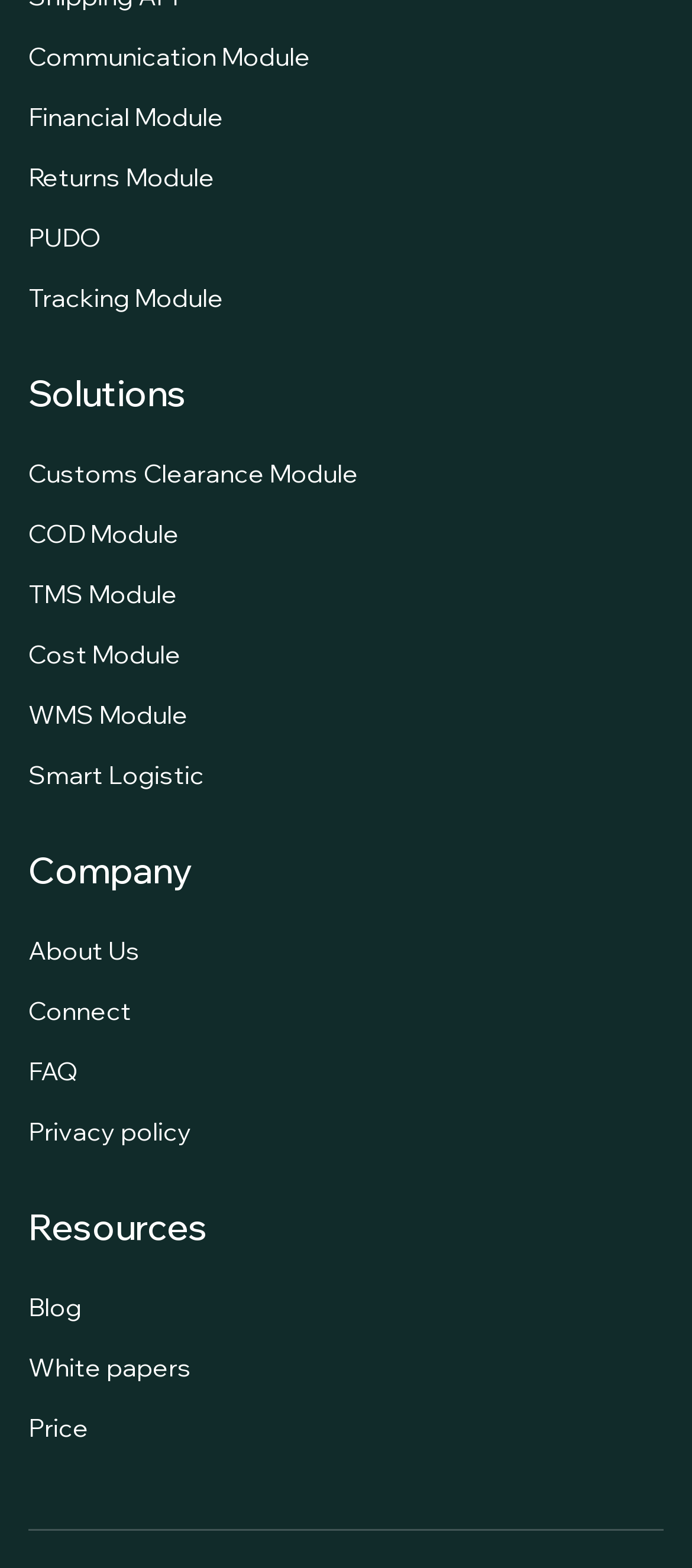Respond to the following query with just one word or a short phrase: 
What is the last link in the 'Company' section?

Privacy policy